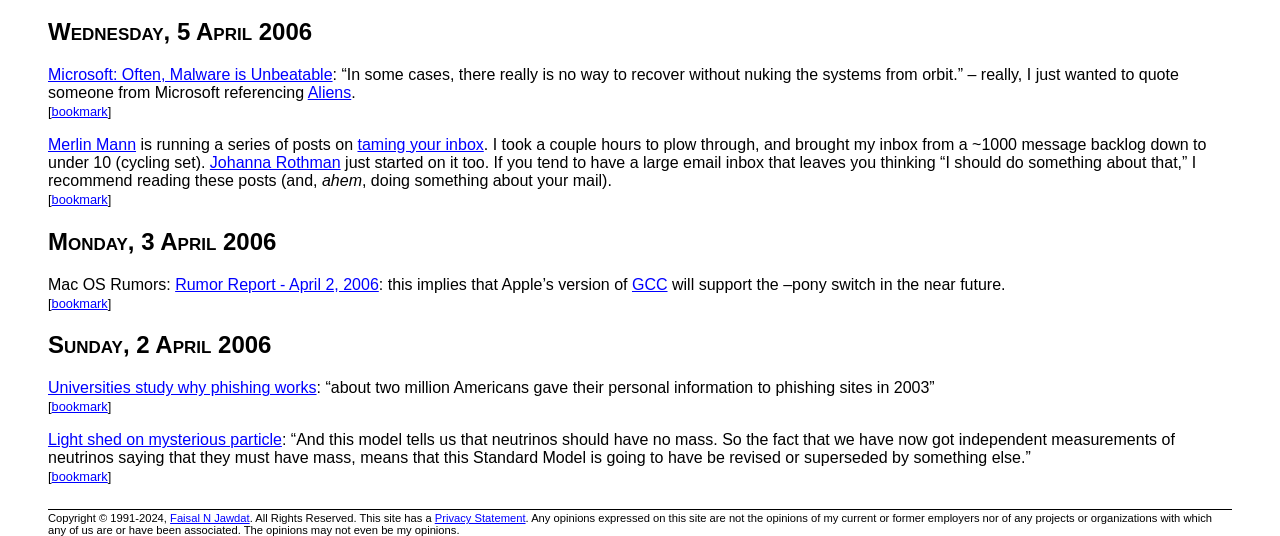Determine the bounding box coordinates of the region that needs to be clicked to achieve the task: "Visit the 'Rumor Report - April 2, 2006'".

[0.137, 0.514, 0.296, 0.546]